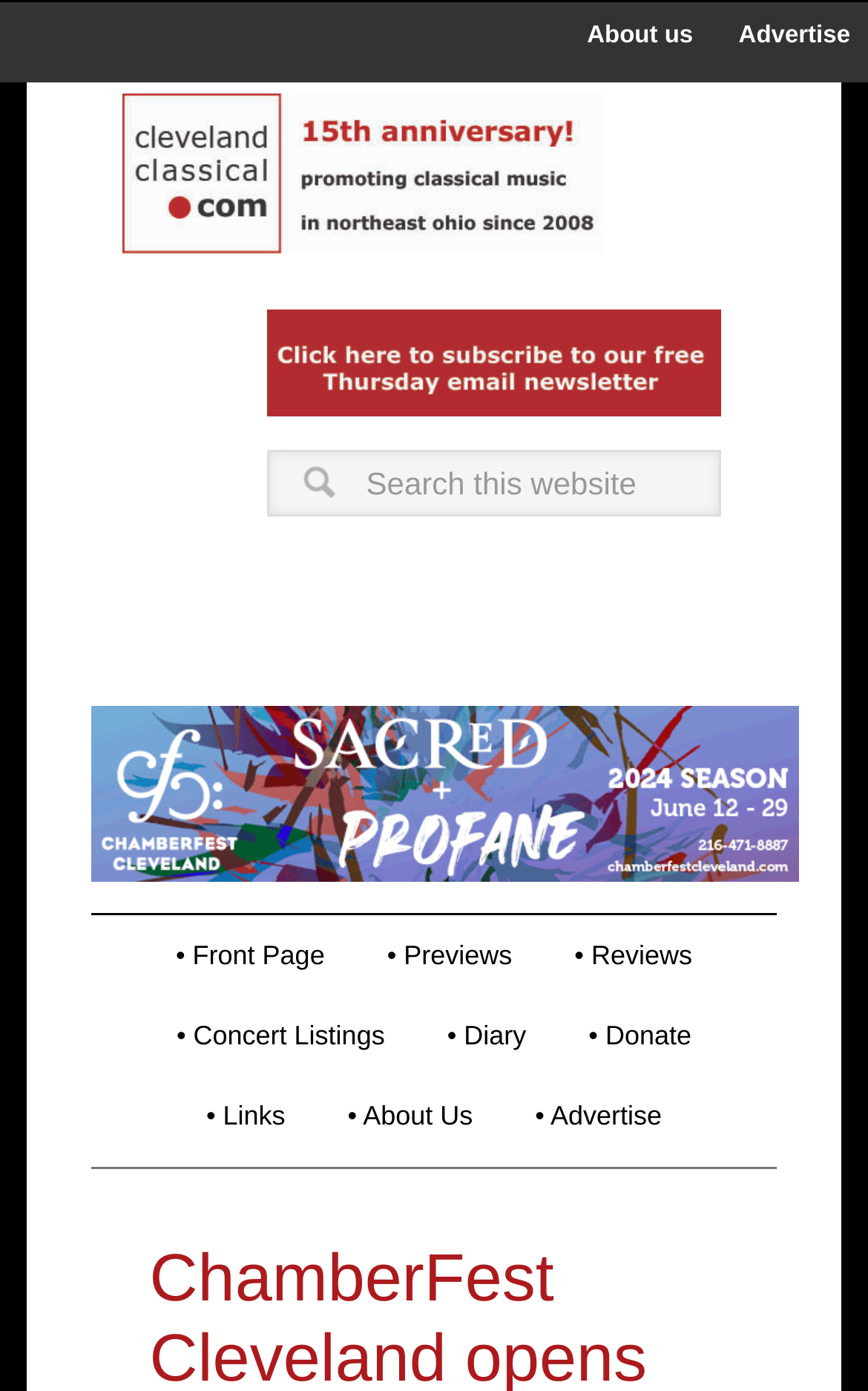Find the bounding box coordinates for the area you need to click to carry out the instruction: "go to Donate". The coordinates should be four float numbers between 0 and 1, indicated as [left, top, right, bottom].

[0.647, 0.716, 0.827, 0.773]